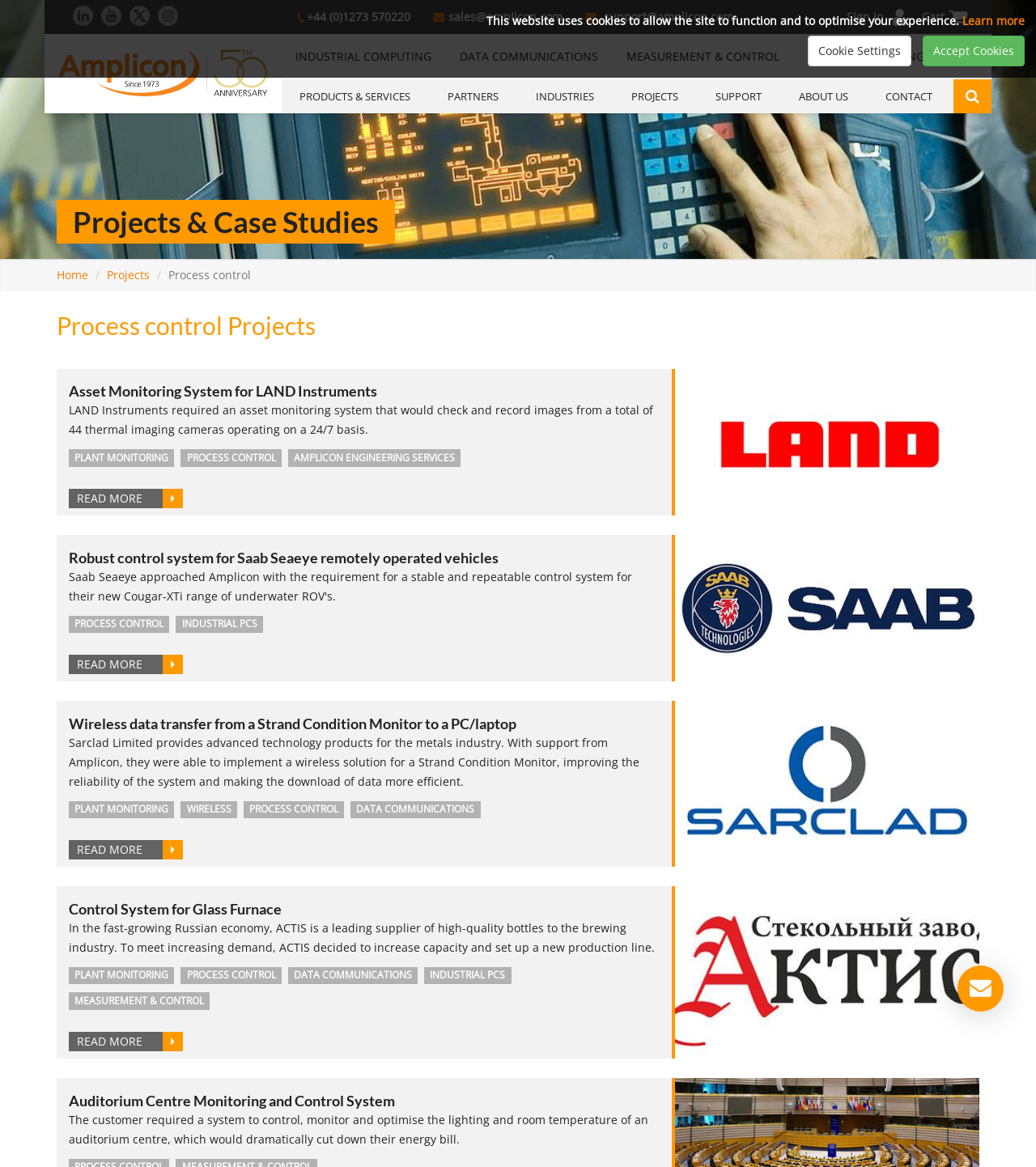Please specify the bounding box coordinates of the region to click in order to perform the following instruction: "View Process control Projects".

[0.055, 0.266, 0.945, 0.291]